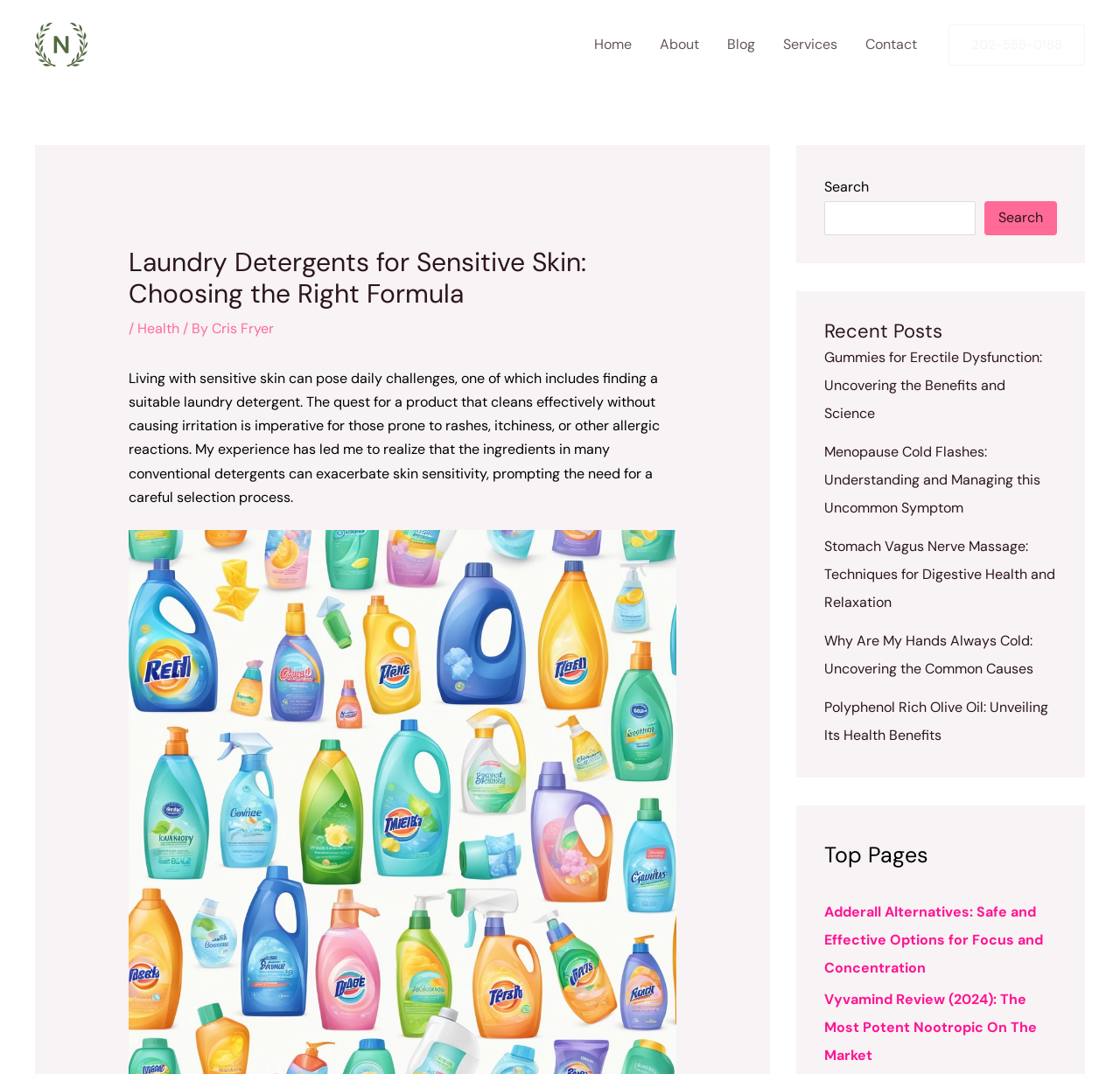Locate the bounding box coordinates of the clickable area to execute the instruction: "Search for a topic". Provide the coordinates as four float numbers between 0 and 1, represented as [left, top, right, bottom].

[0.736, 0.187, 0.871, 0.219]